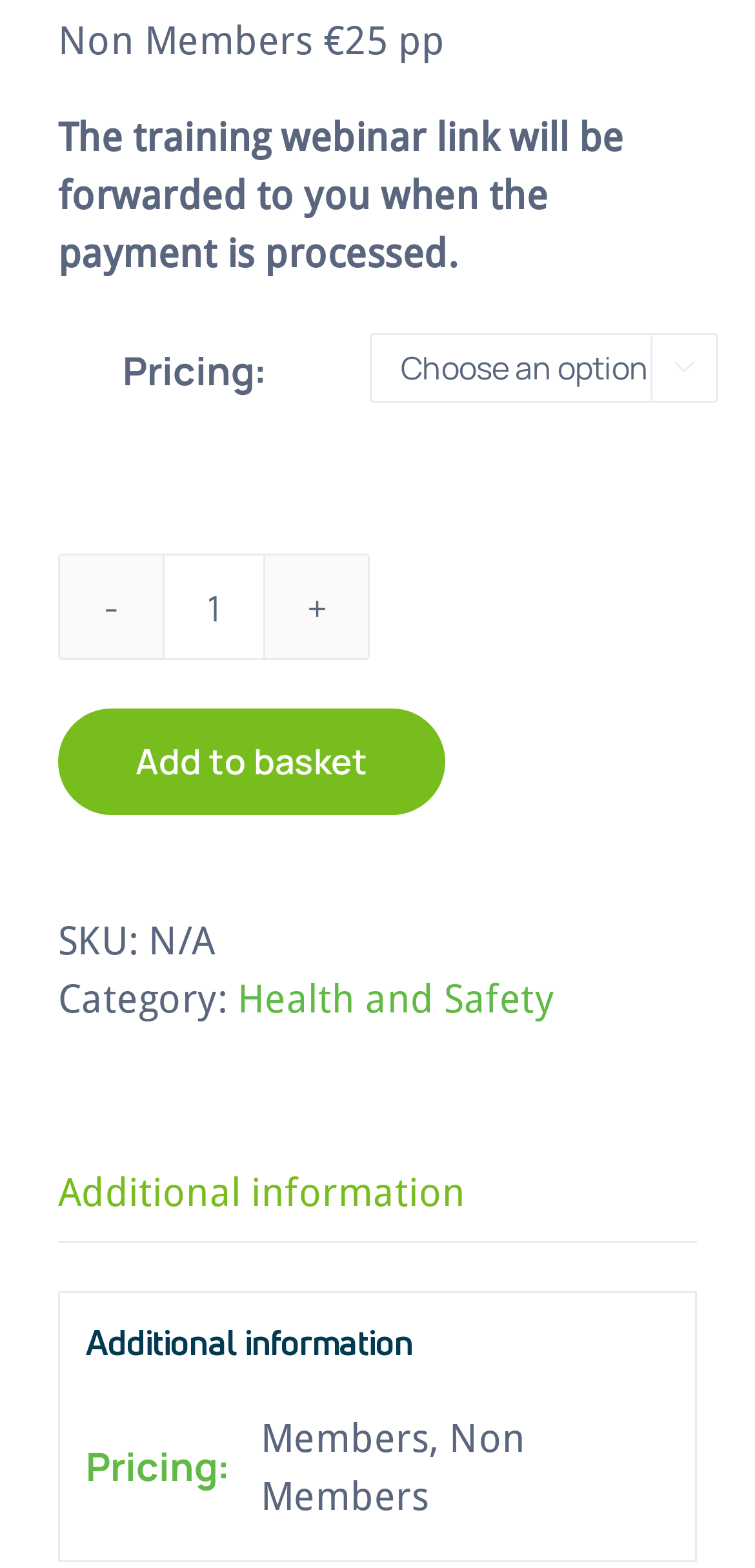What is the minimum quantity of the product that can be purchased?
Please ensure your answer is as detailed and informative as possible.

The spinbutton 'Product quantity' has a valuemin of 1, indicating that the minimum quantity of the product that can be purchased is 1.